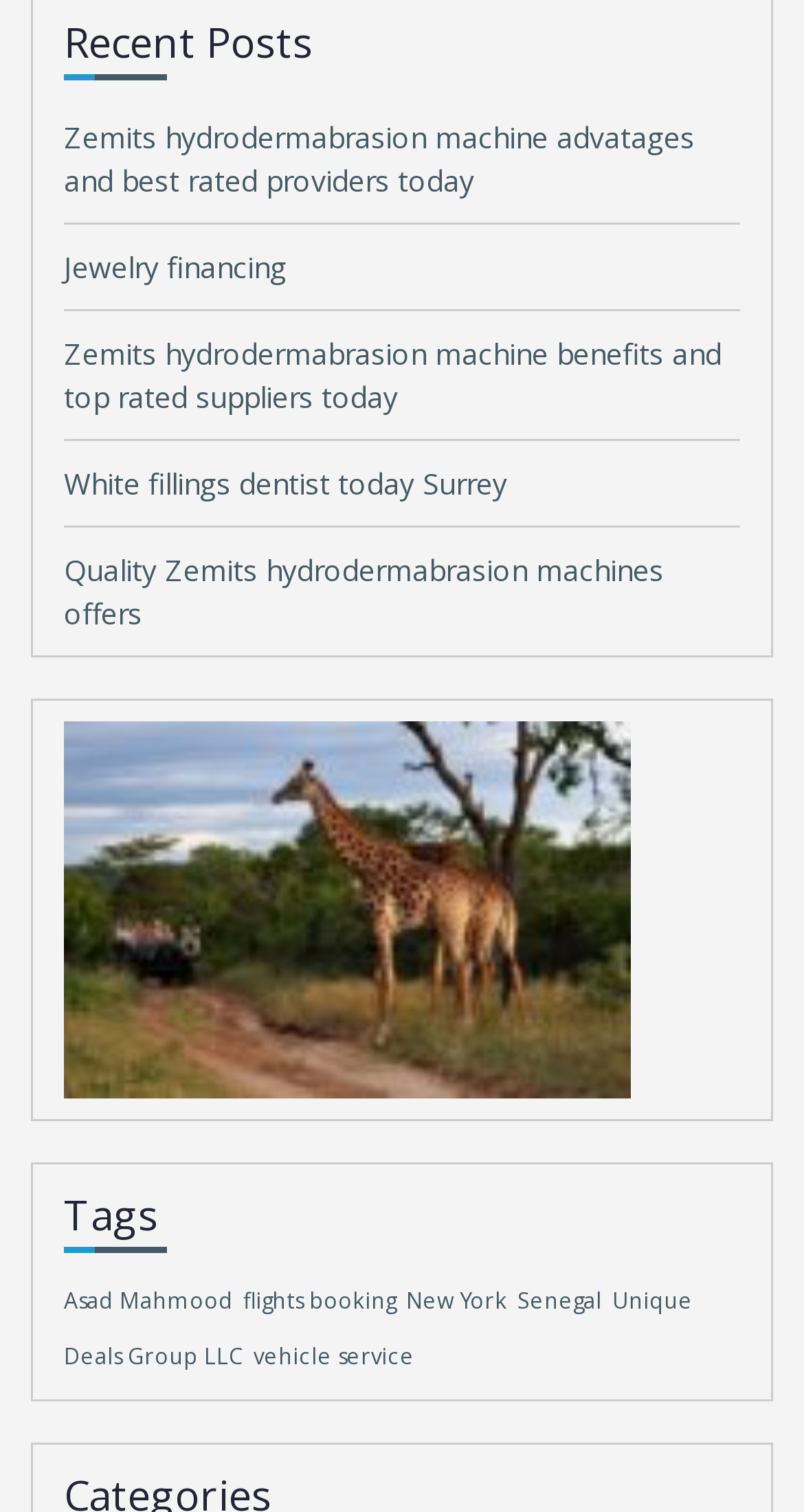Identify the bounding box for the UI element described as: "Unique Deals Group LLC". The coordinates should be four float numbers between 0 and 1, i.e., [left, top, right, bottom].

[0.079, 0.851, 0.862, 0.907]